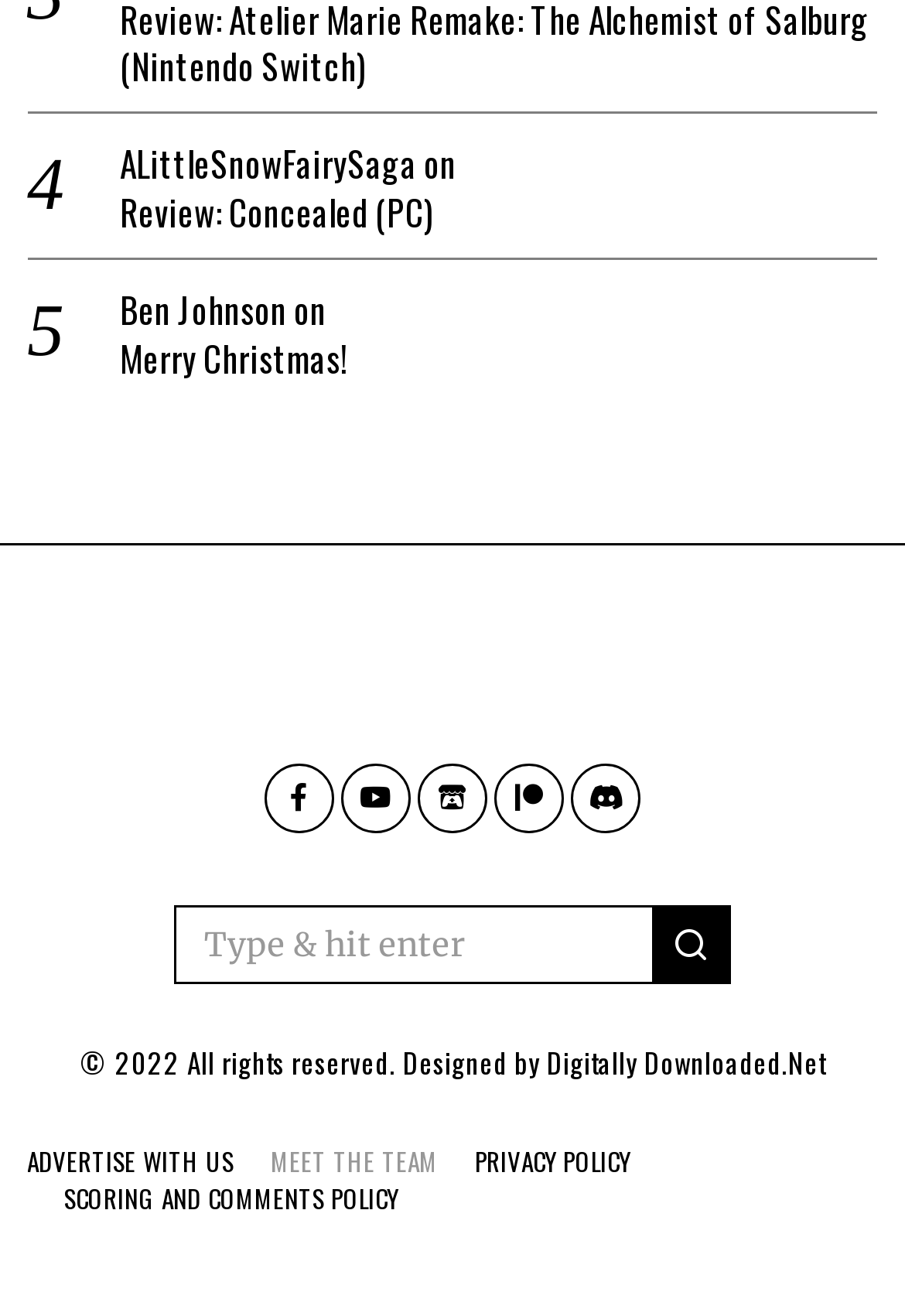What are the social media icons?
Using the details from the image, give an elaborate explanation to answer the question.

I found a series of links with OCR text '', '', '', '', and '', which are likely social media icons.